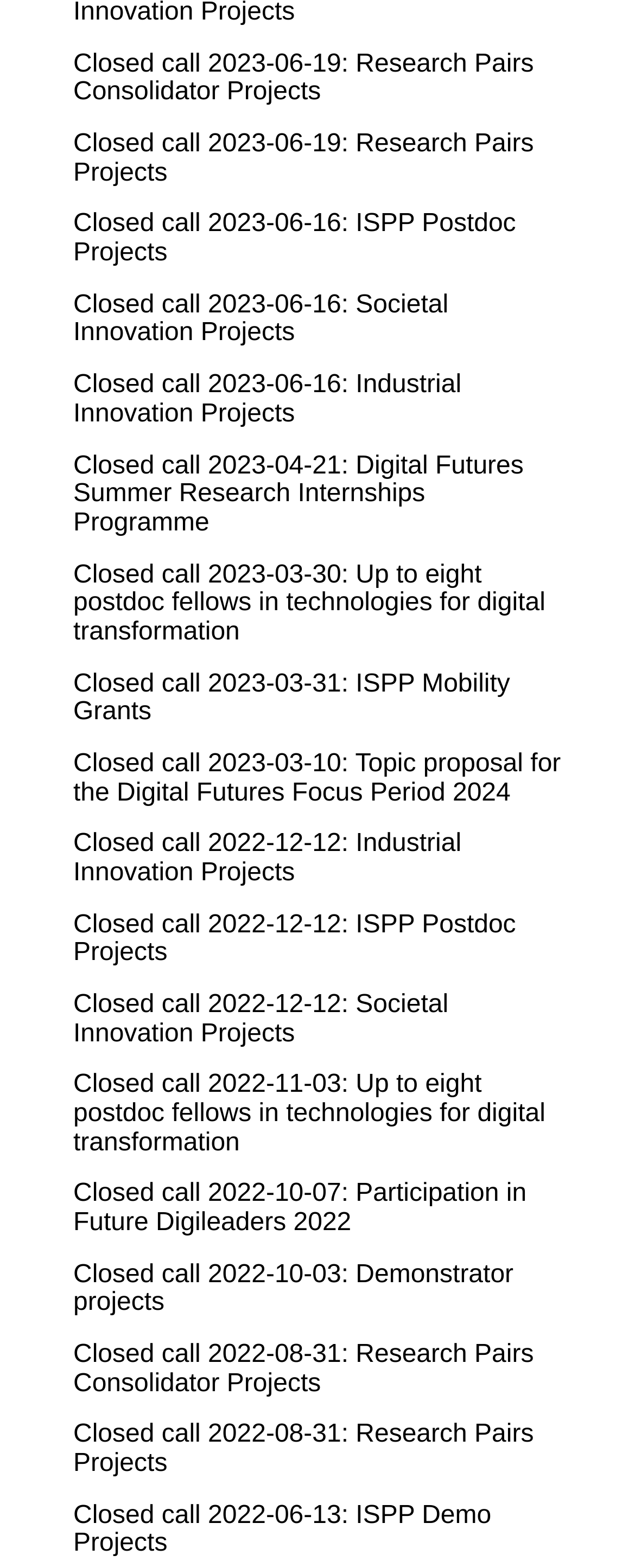Please specify the bounding box coordinates for the clickable region that will help you carry out the instruction: "Learn about Closed call 2023-04-21: Digital Futures Summer Research Internships Programme".

[0.115, 0.288, 0.825, 0.342]